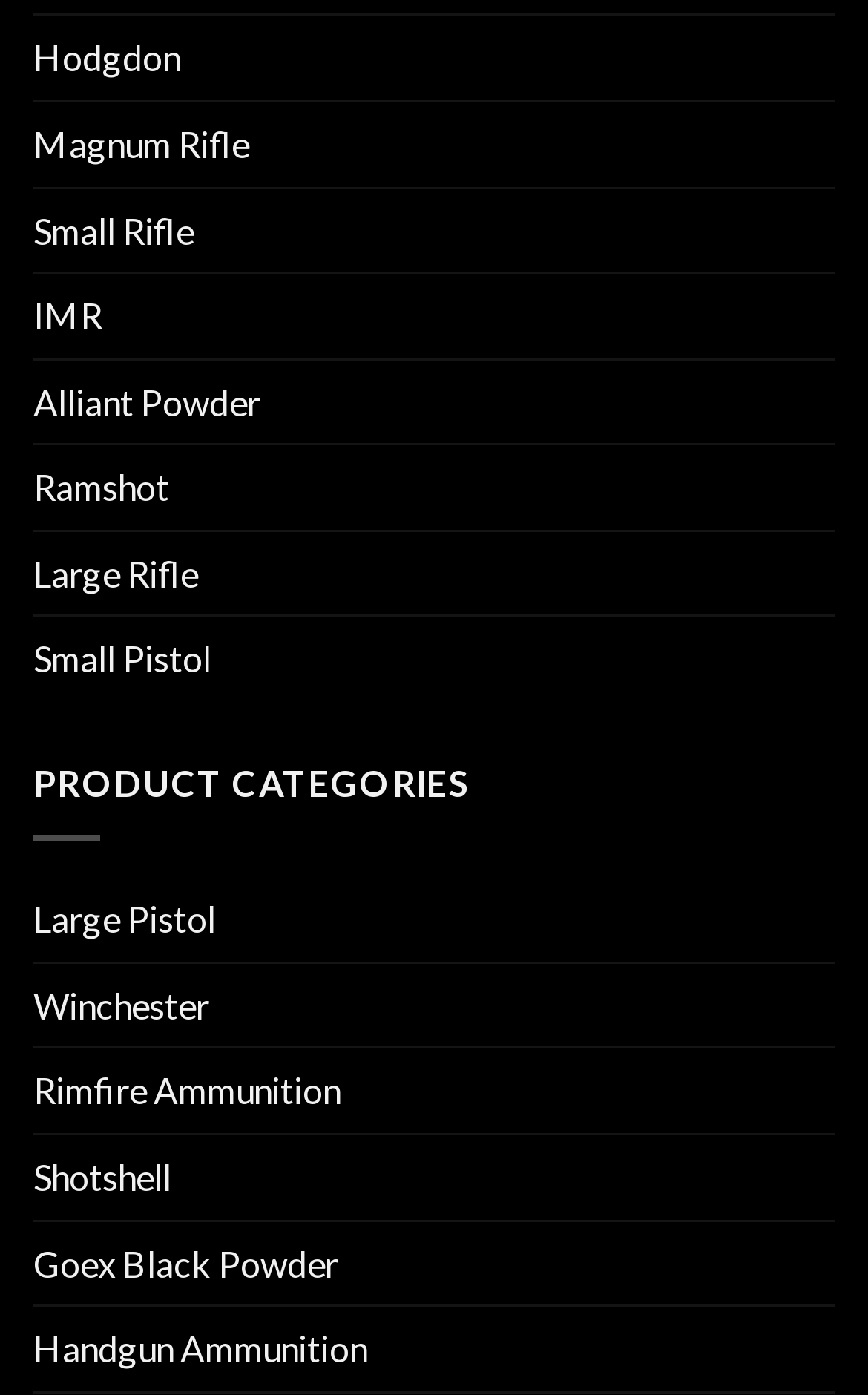Using the element description: "Goex Black Powder", determine the bounding box coordinates. The coordinates should be in the format [left, top, right, bottom], with values between 0 and 1.

[0.038, 0.875, 0.39, 0.935]